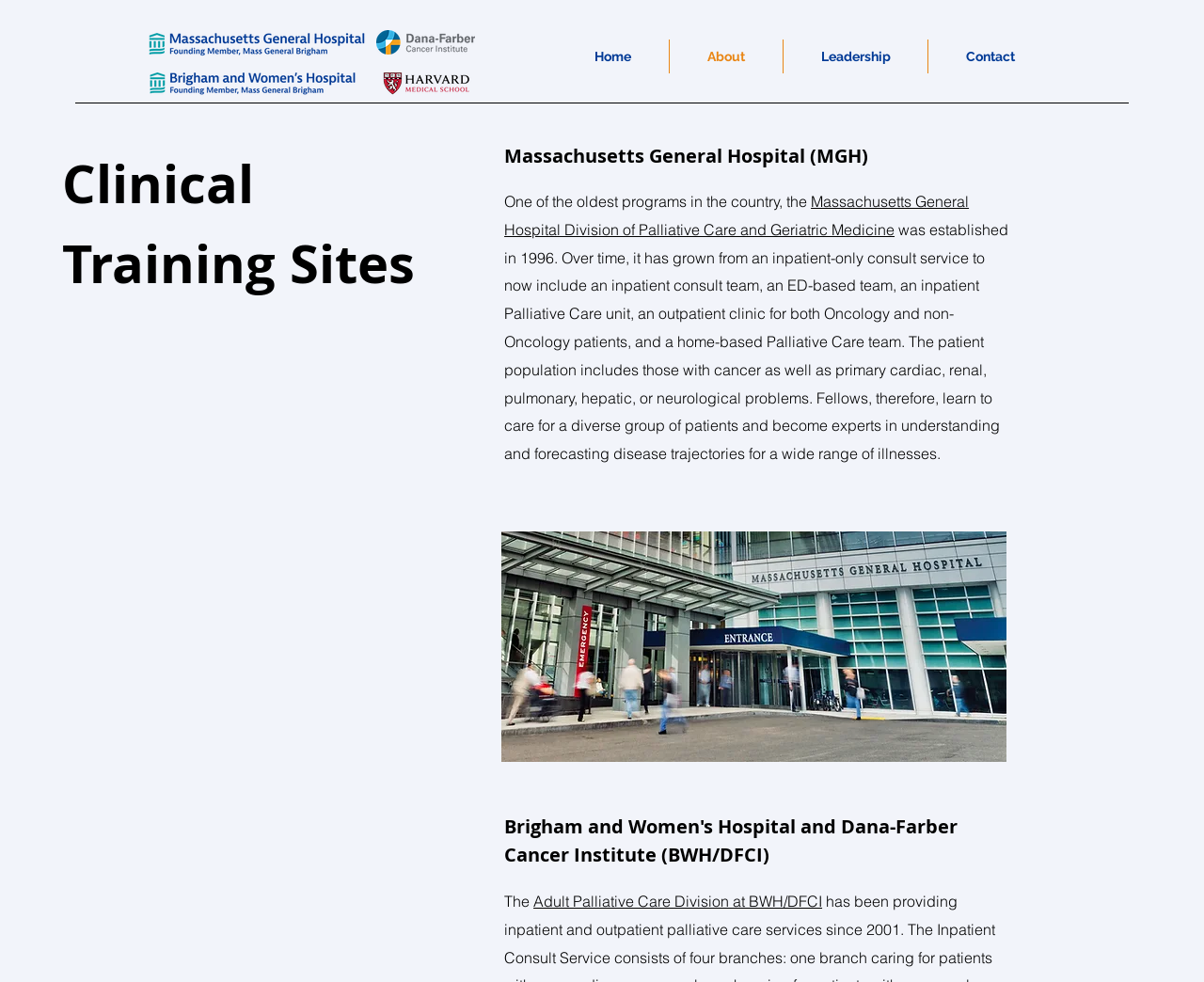Answer the question in a single word or phrase:
What is the year when the MGH program was established?

1996